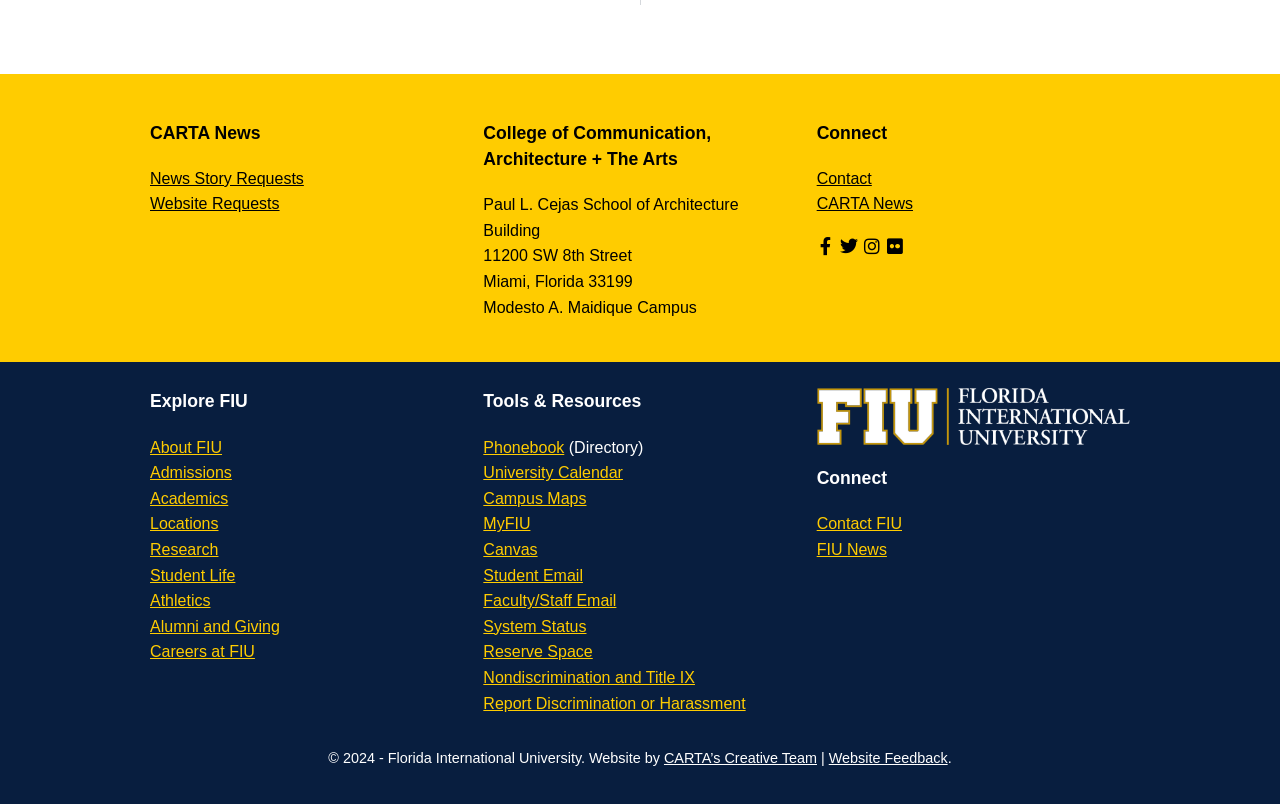What is the address of the Paul L. Cejas School of Architecture Building?
Based on the content of the image, thoroughly explain and answer the question.

I found the answer by looking at the static text elements with the bounding box coordinates [0.378, 0.308, 0.494, 0.329] and [0.378, 0.34, 0.494, 0.361], which contain the address information.